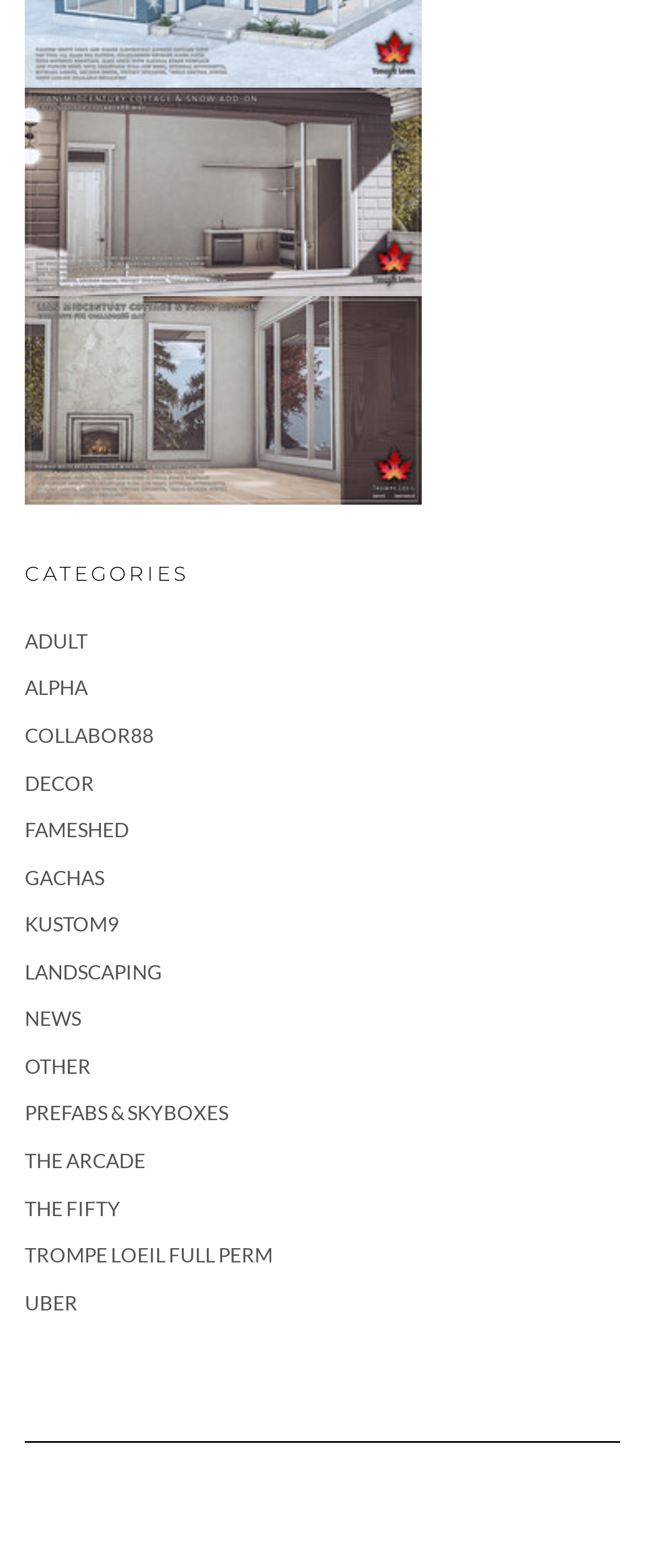Determine the bounding box coordinates of the clickable area required to perform the following instruction: "Browse CATEGORIES". The coordinates should be represented as four float numbers between 0 and 1: [left, top, right, bottom].

[0.038, 0.358, 0.962, 0.372]